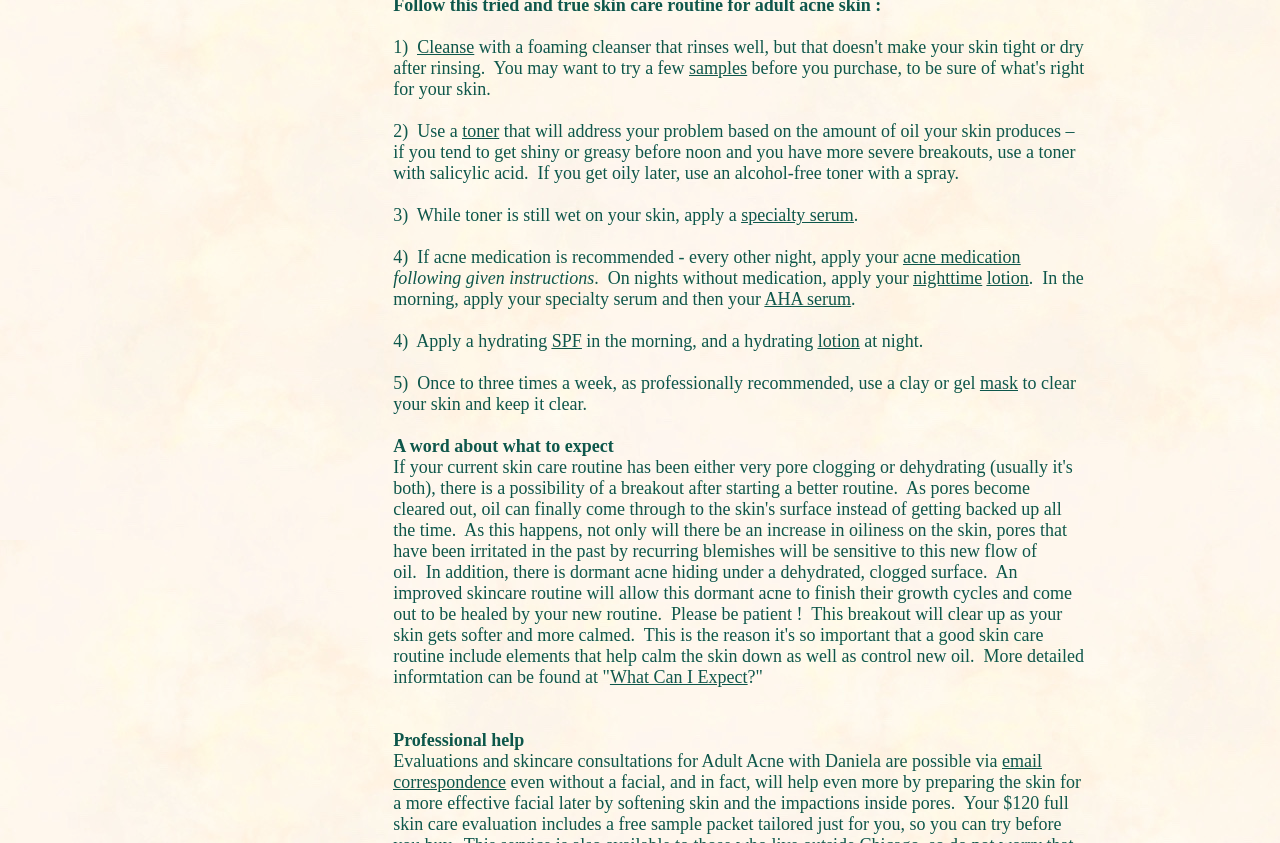What may happen to the skin after starting a better skincare routine?
Using the image, give a concise answer in the form of a single word or short phrase.

Breakout